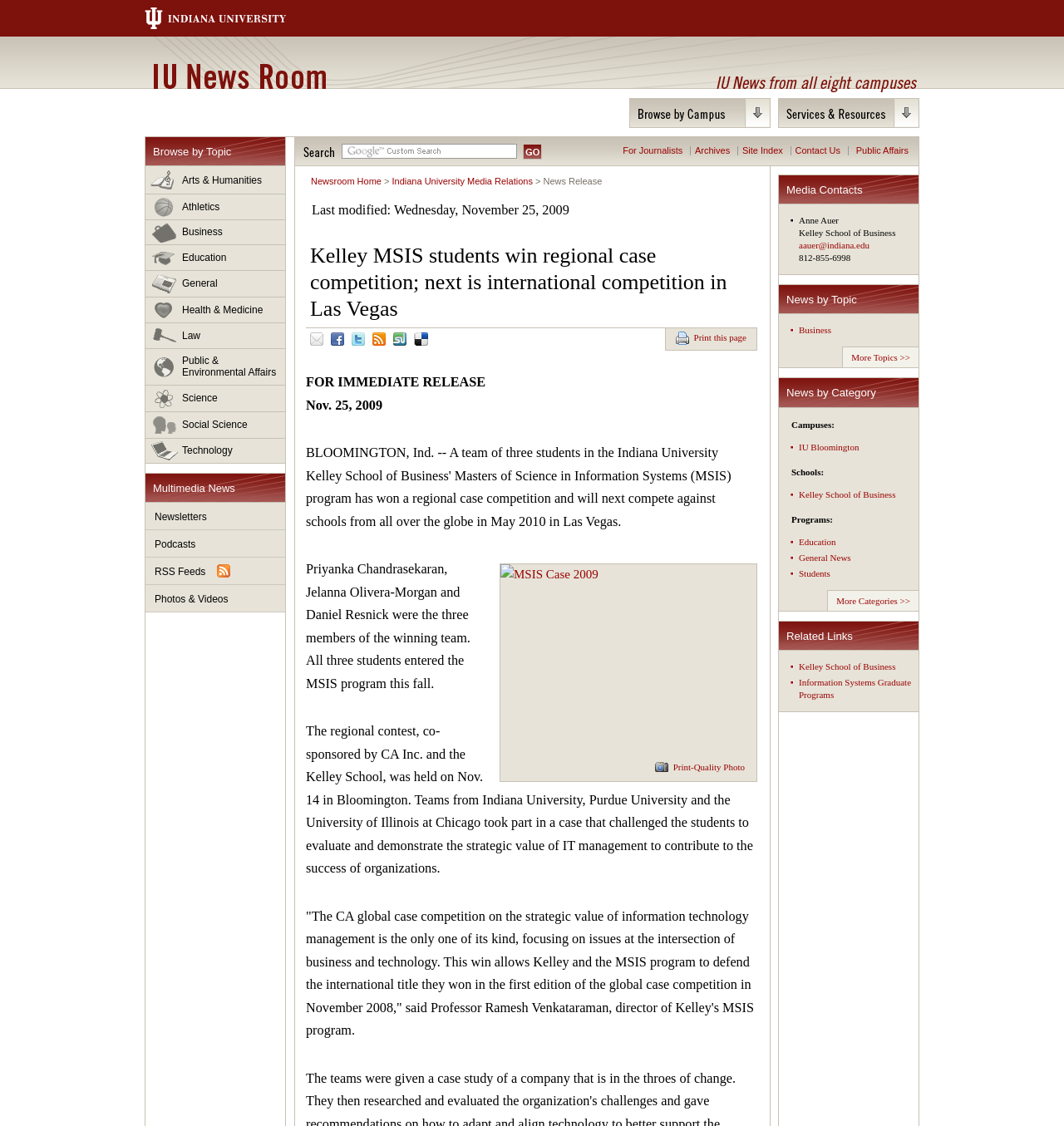Generate an in-depth caption that captures all aspects of the webpage.

The webpage is from the Indiana University News Room, with a heading that reads "Kelley MSIS students win regional case competition; next is international competition in Las Vegas". At the top left, there is a link to "Indiana University" and a heading "IU News Room". Below this, there is a heading "IU News from all eight campuses".

On the left side of the page, there is a list of links categorized by topic, including "Arts & Humanities", "Athletics", "Business", and more. Below this, there is a heading "Multimedia News" with links to "Newsletters", "Podcasts", "RSS Feeds", and "Photos & Videos". Further down, there is a search bar with a heading "Search" and a button "GO".

On the right side of the page, there are several links, including "For Journalists", "Archives", "Site Index", "Contact Us", and "Public Affairs". Below this, there is a heading "Media Contacts" with contact information for Anne Auer from the Kelley School of Business.

The main content of the page is an article about a team of three students from the Kelley School of Business' Masters of Science in Information Systems (MSIS) program who won a regional case competition. The article includes a photo of the winning team and quotes from Professor Ramesh Venkataraman, director of Kelley's MSIS program. There are also links to share the article on social media platforms and to print the page.

At the bottom of the page, there are links to "News by Topic", "News by Category", and "Related Links", as well as a heading "Newsroom Home" with links to "Indiana University Media Relations" and "News Release". The page also displays the date it was last modified, which is Wednesday, November 25, 2009.